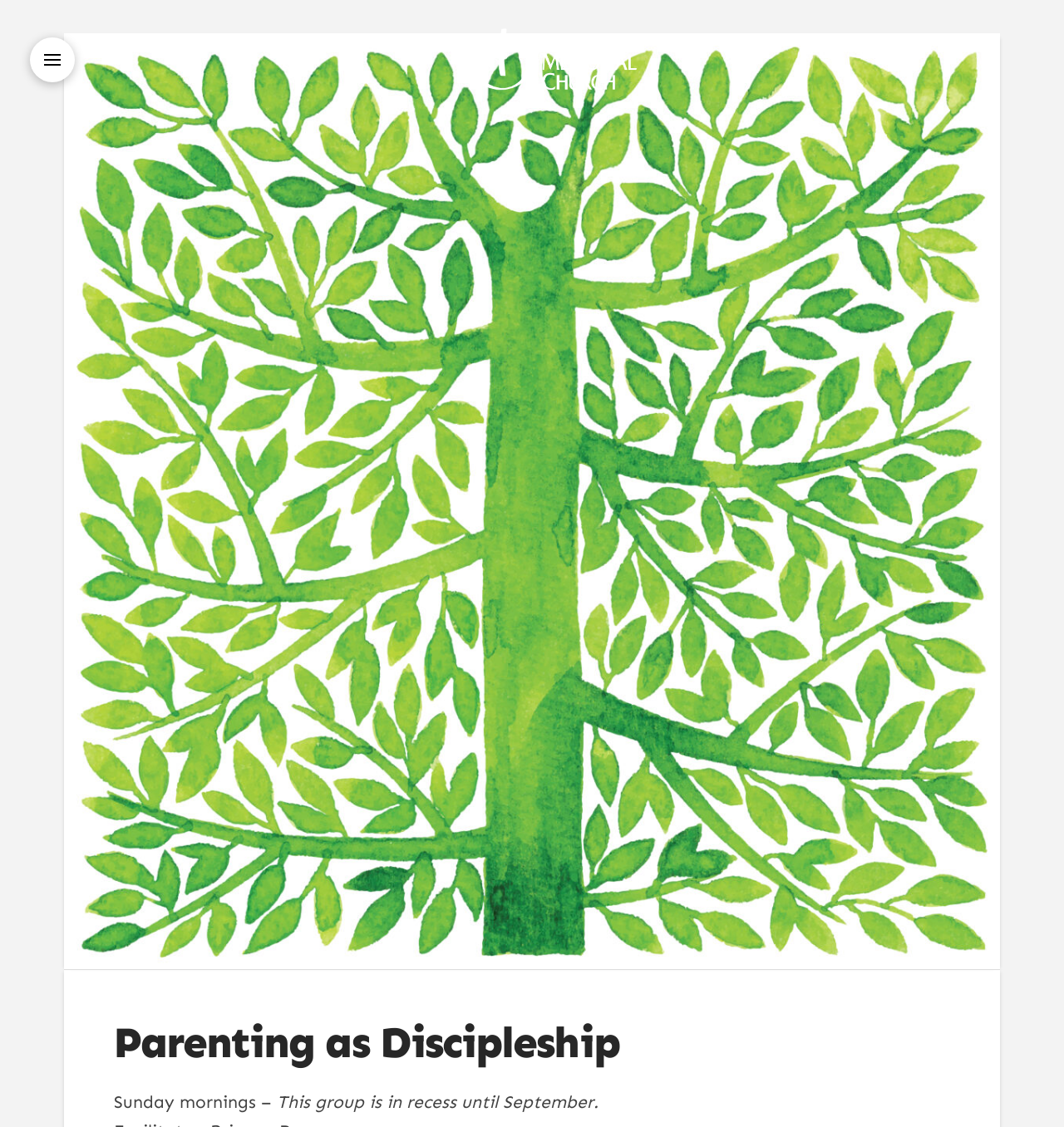Identify the bounding box coordinates for the UI element that matches this description: "aria-label="Toggle Off Canvas Content"".

[0.028, 0.033, 0.07, 0.073]